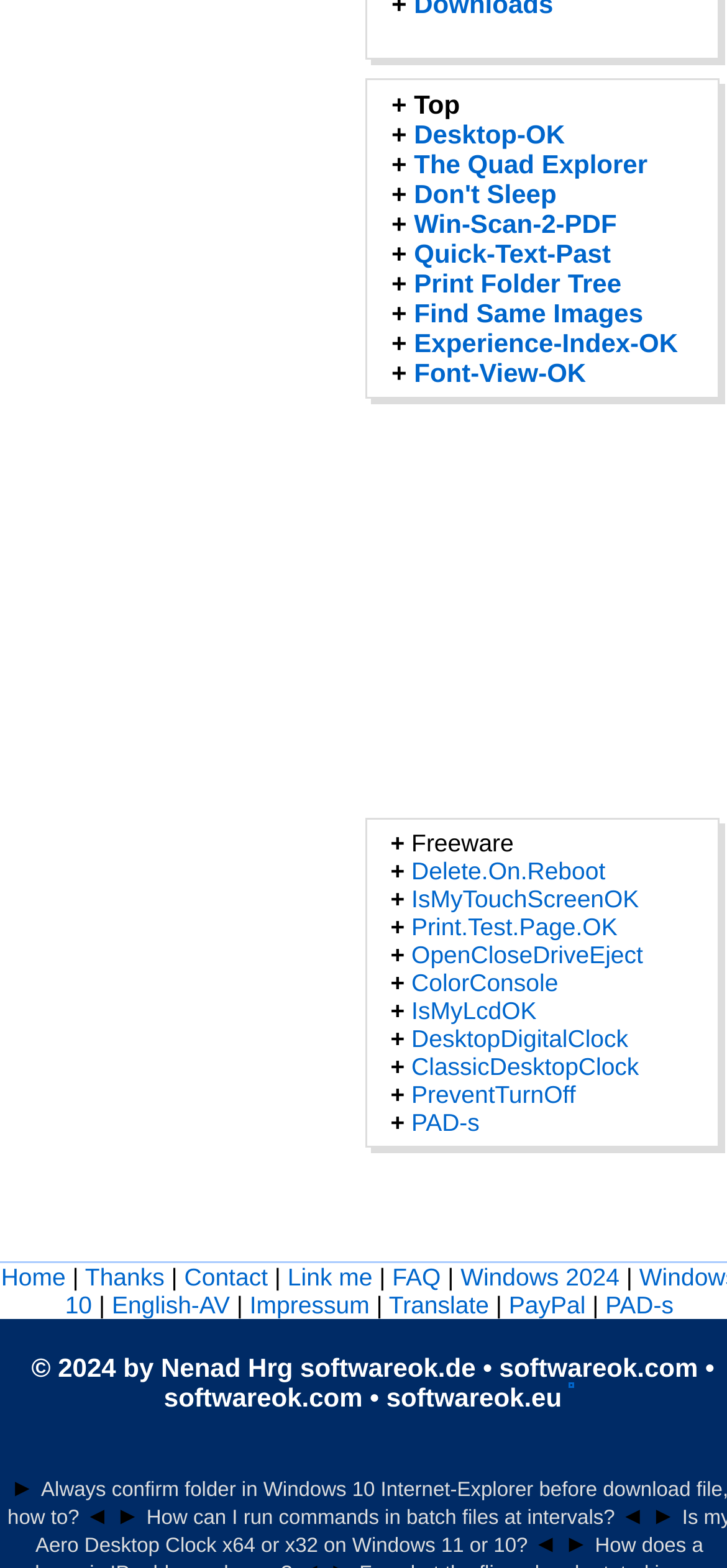Please identify the bounding box coordinates of the element I should click to complete this instruction: 'Click on the 'Top' link'. The coordinates should be given as four float numbers between 0 and 1, like this: [left, top, right, bottom].

[0.569, 0.057, 0.633, 0.076]